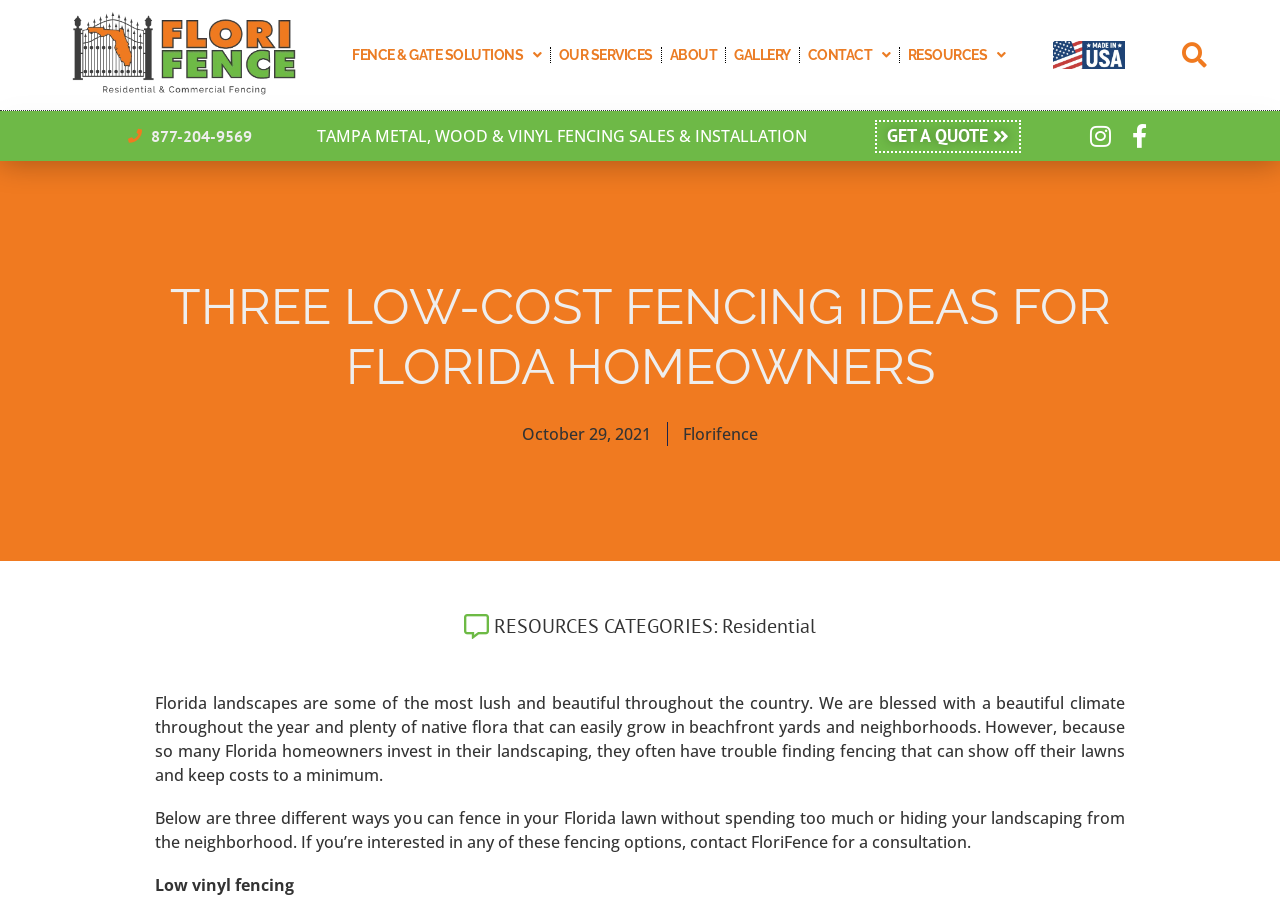What is the company name on the logo?
We need a detailed and exhaustive answer to the question. Please elaborate.

I found the company name 'FloriFence' on the logo by looking at the image element with the description 'FloriFence Logo Horz 1123 tagline new' and its corresponding link element.